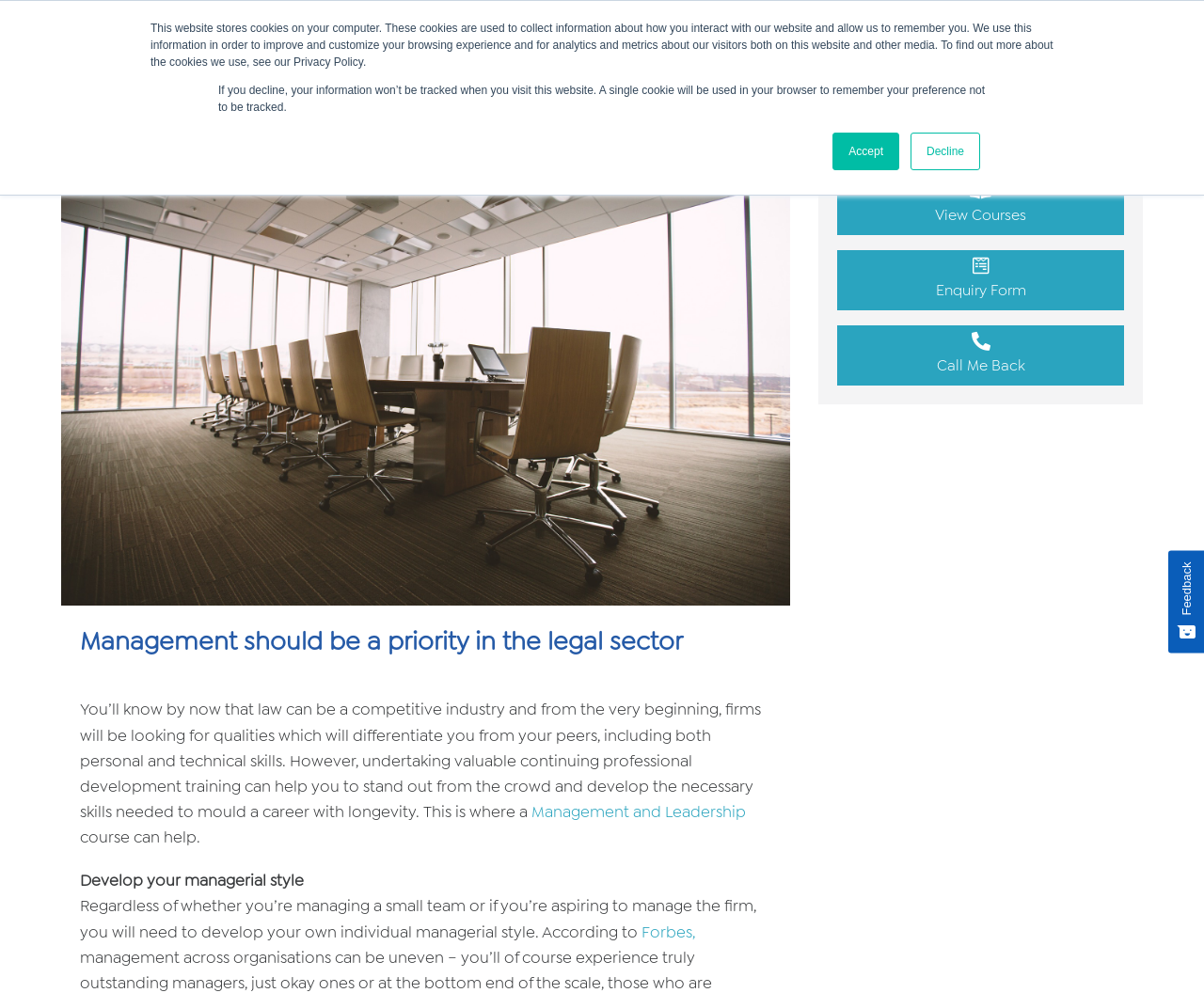Generate a comprehensive description of the webpage.

This webpage appears to be a professional development website, specifically focused on the legal sector. At the top of the page, there is a notification bar with a message about cookies and tracking, accompanied by "Accept" and "Decline" buttons. Below this, there is a navigation menu with links to "MyLearning", a search bar, and a phone number.

On the left side of the page, there is a logo and a link to "Altior by BARBRI". Below this, there is a main navigation menu with links to "Courses", "In-house & Tailored Training", "About", "Insights", "FAQs", and "Contact".

The main content of the page is divided into two sections. The top section features a large image of a conference room, with a heading that reads "Management should be a priority in the legal sector". Below this, there is a block of text that discusses the importance of continuing professional development in the legal industry.

The second section is focused on a specific course, with a heading that reads "Develop your managerial style". This section includes several paragraphs of text, with links to related resources, including an article from Forbes.

At the bottom of the page, there is a "Get in Touch" section with links to book a course, view courses, submit an enquiry form, and request a call back.